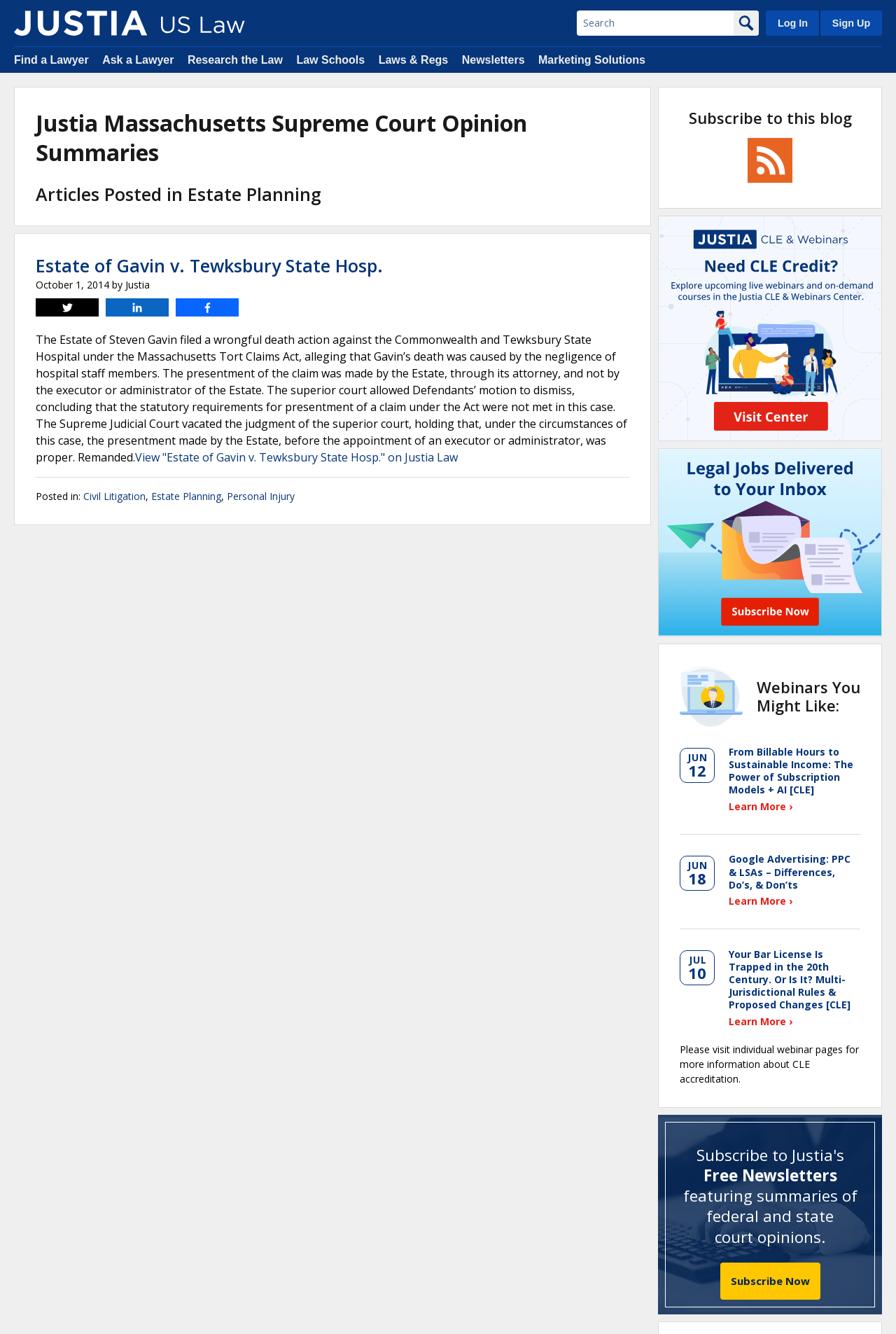Could you provide the bounding box coordinates for the portion of the screen to click to complete this instruction: "Search for opinions"?

[0.644, 0.008, 0.847, 0.027]